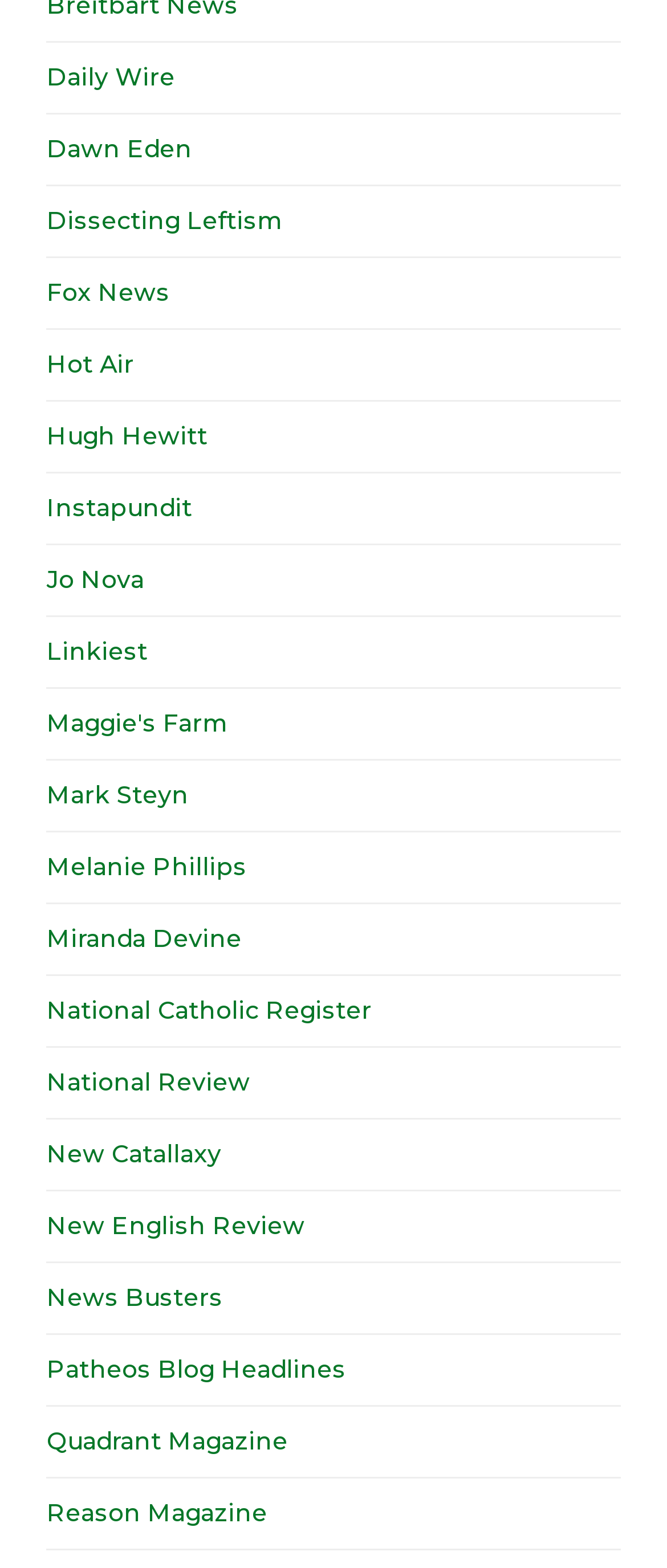Provide a brief response to the question below using a single word or phrase: 
What is the last link on the webpage?

Reason Magazine